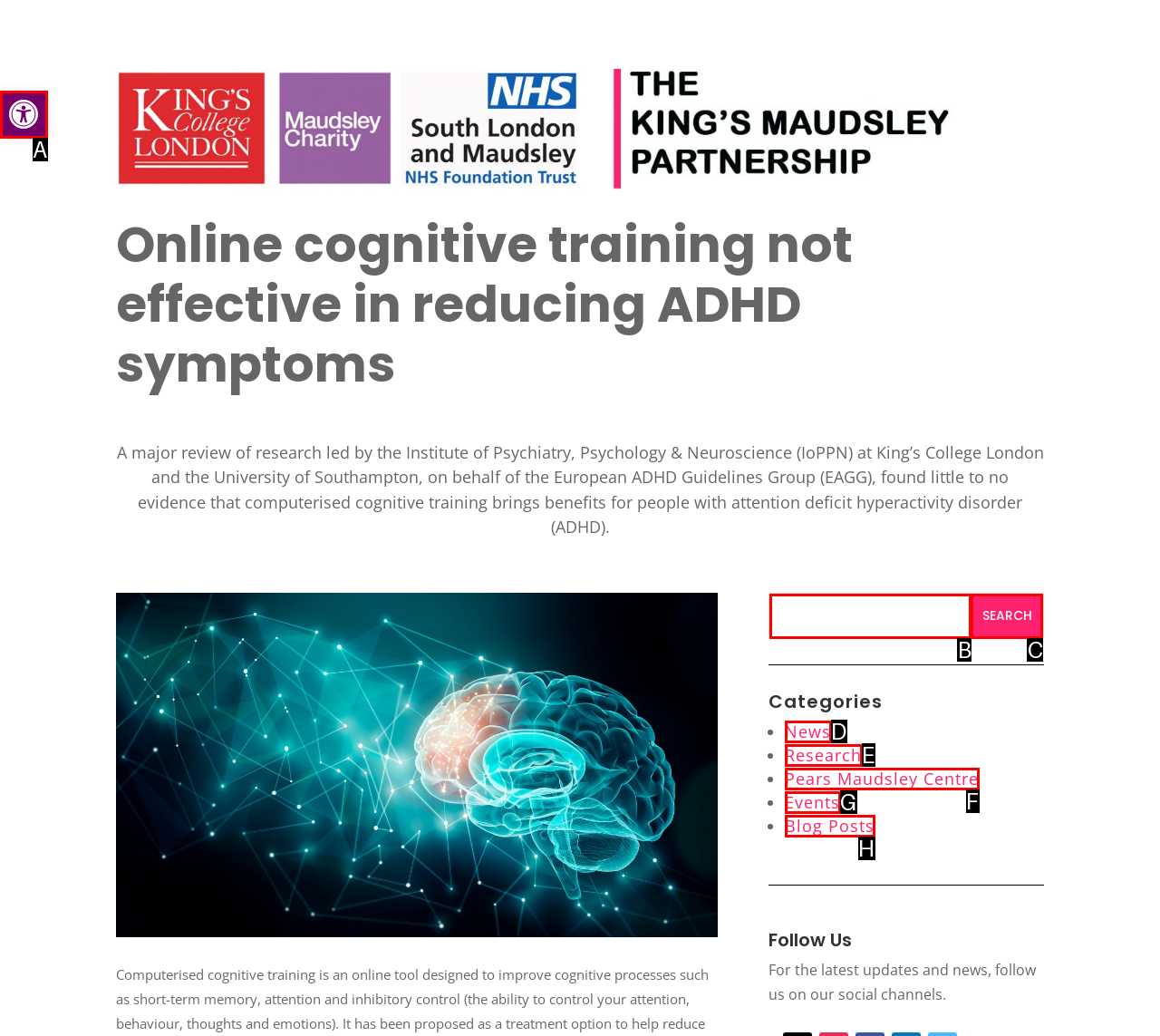Identify which HTML element aligns with the description: Pears Maudsley Centre
Answer using the letter of the correct choice from the options available.

F